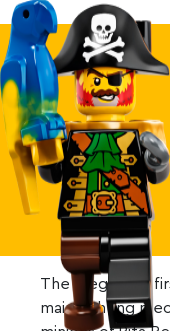Please provide a comprehensive response to the question below by analyzing the image: 
What is the color of the parrot?

The minifigure proudly holds a colorful parrot in his right hand, which adds to the adventurous spirit of the character, and the parrot's color is not specified as a single color, but rather as colorful, implying a mix of bright colors.